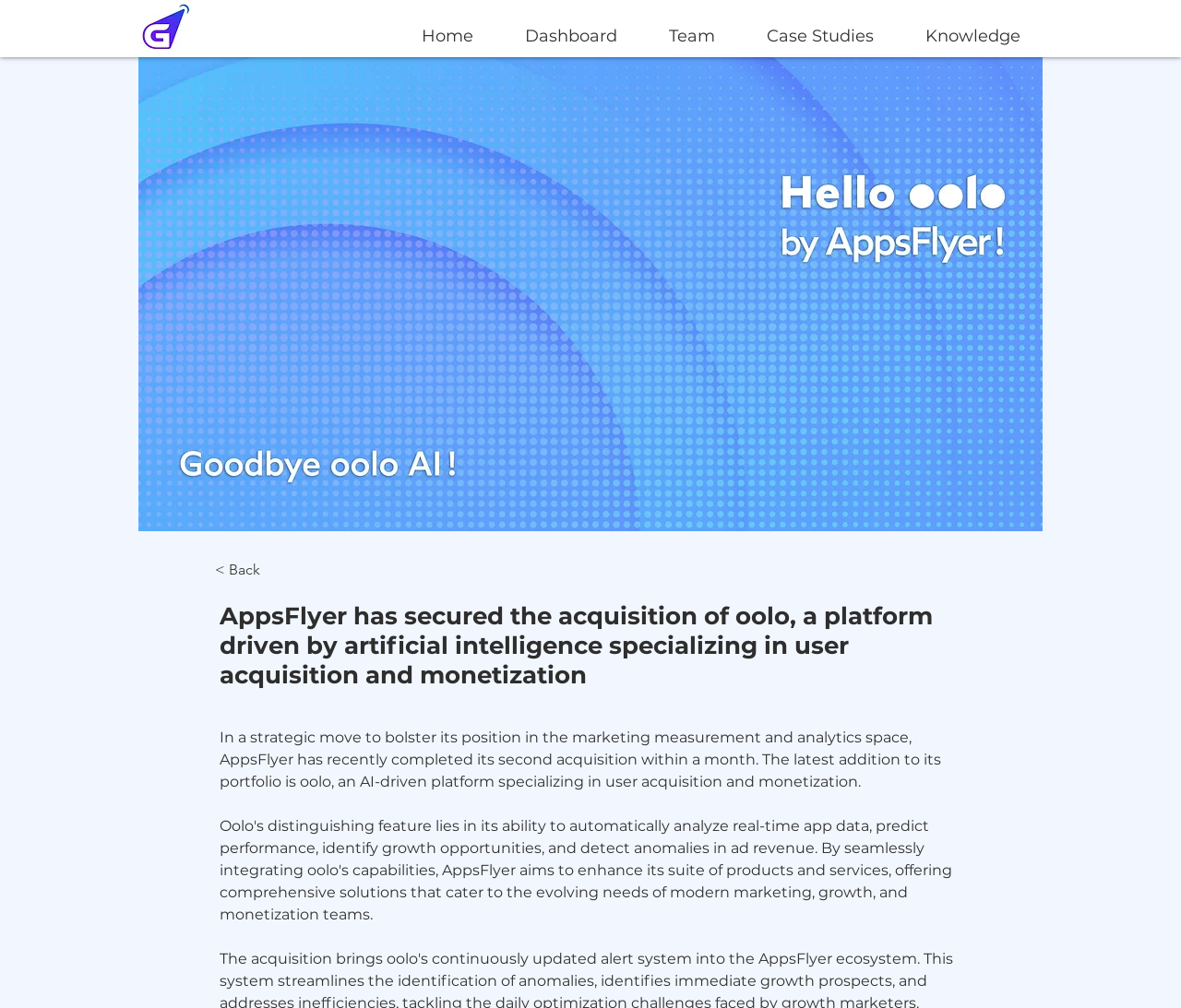What is oolo's specialization?
Please provide a detailed and thorough answer to the question.

According to the webpage, oolo is an AI-driven platform specializing in user acquisition and monetization, which is now part of AppsFlyer's portfolio.